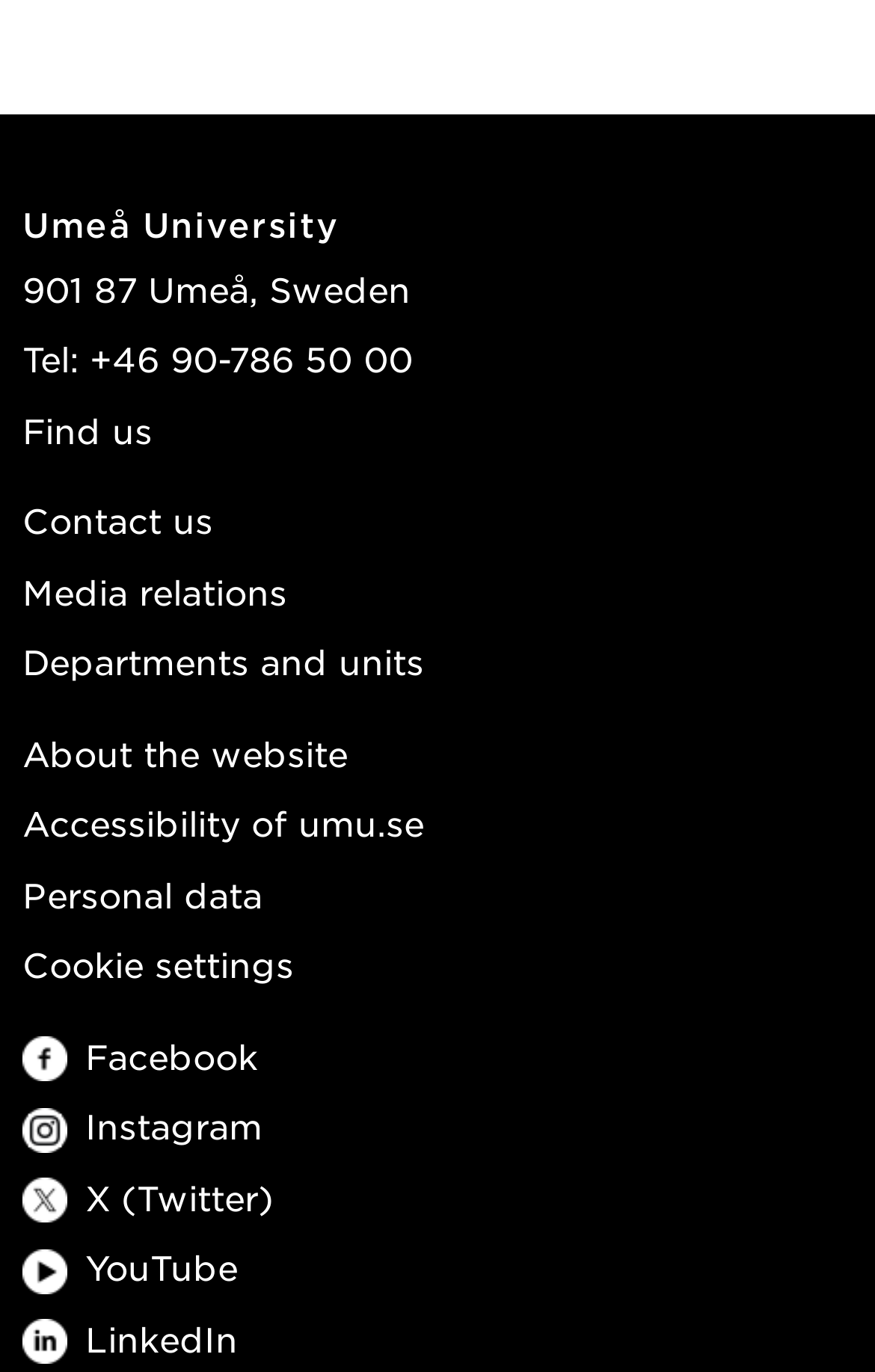How many links are there in the footer section?
Answer the question with a single word or phrase by looking at the picture.

9